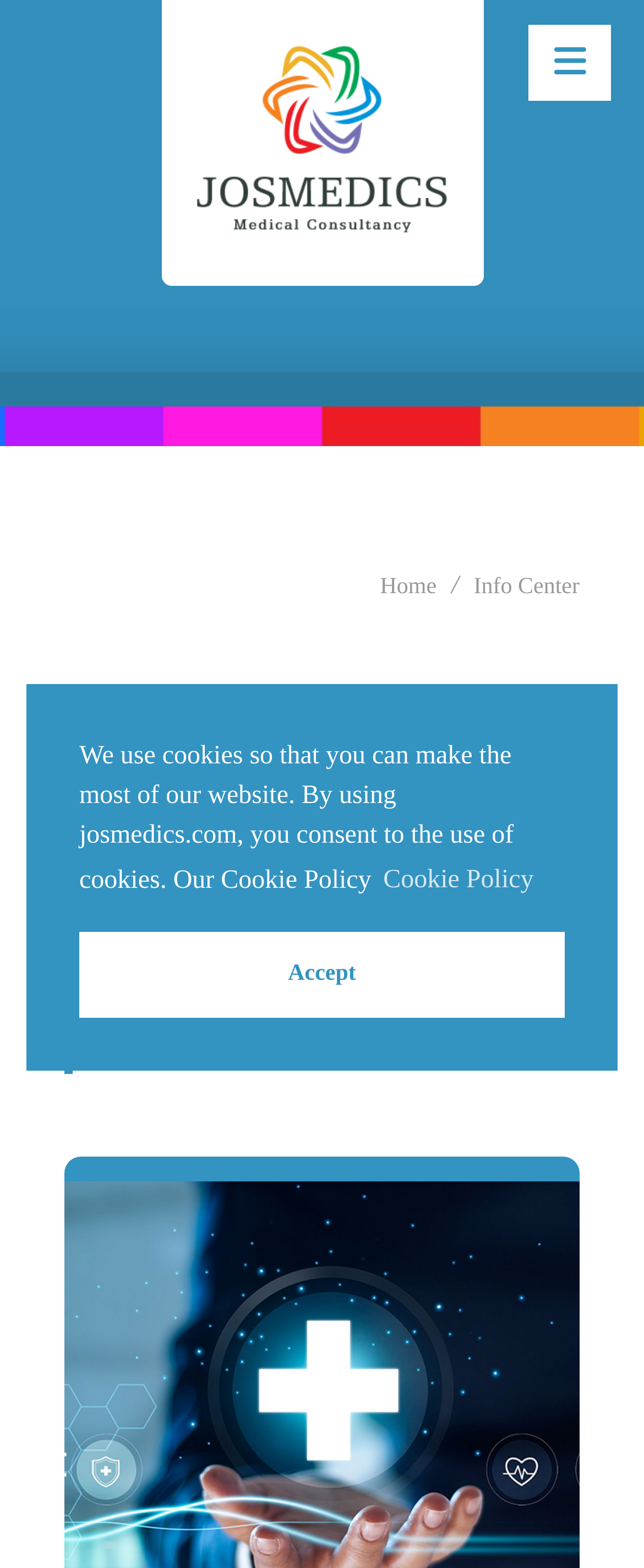What is the text of the 'dismiss cookie message' button?
Give a single word or phrase answer based on the content of the image.

Accept